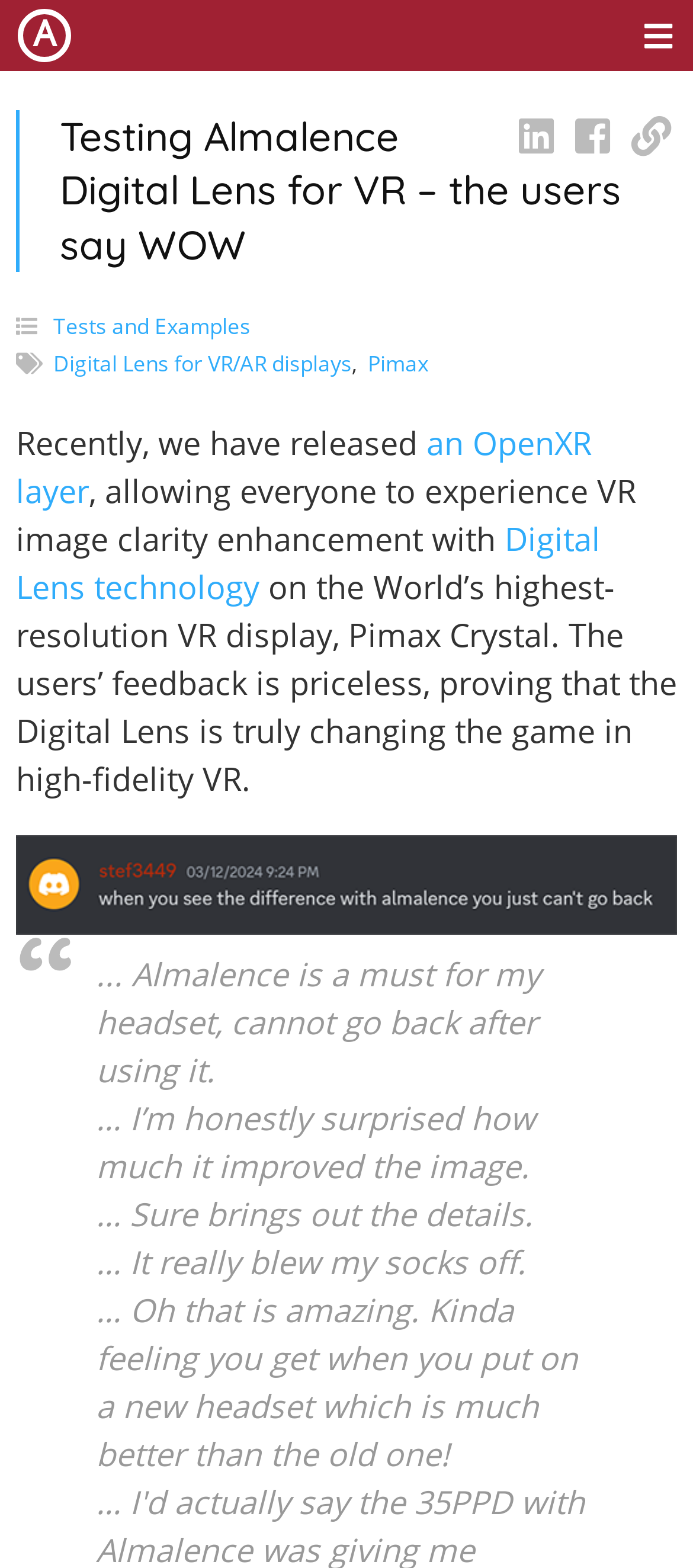Answer the question with a brief word or phrase:
What is the name of the VR display mentioned on the webpage?

Pimax Crystal